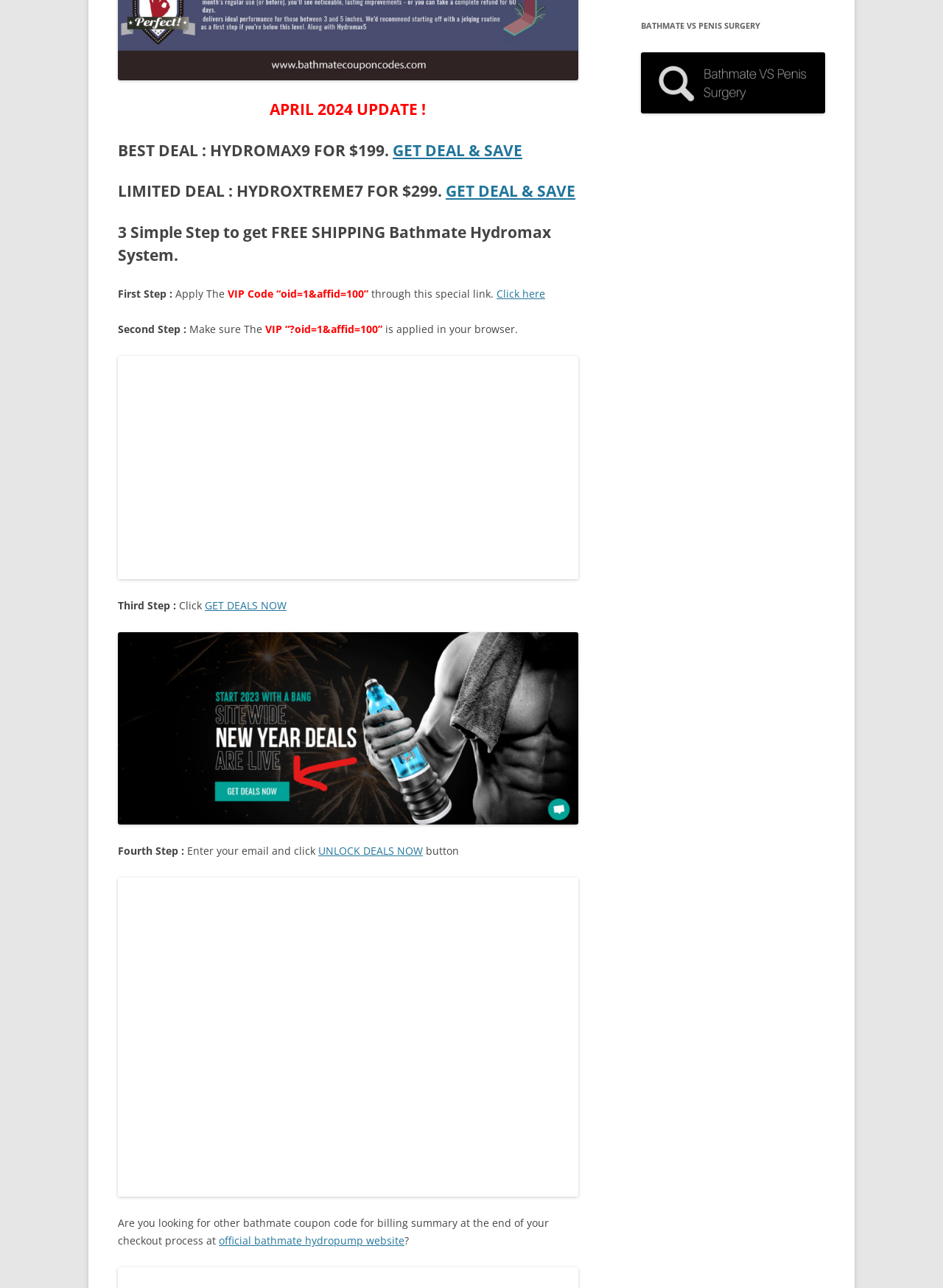Give the bounding box coordinates for the element described by: "parent_node: BATHMATE VS PENIS SURGERY".

[0.68, 0.041, 0.875, 0.088]